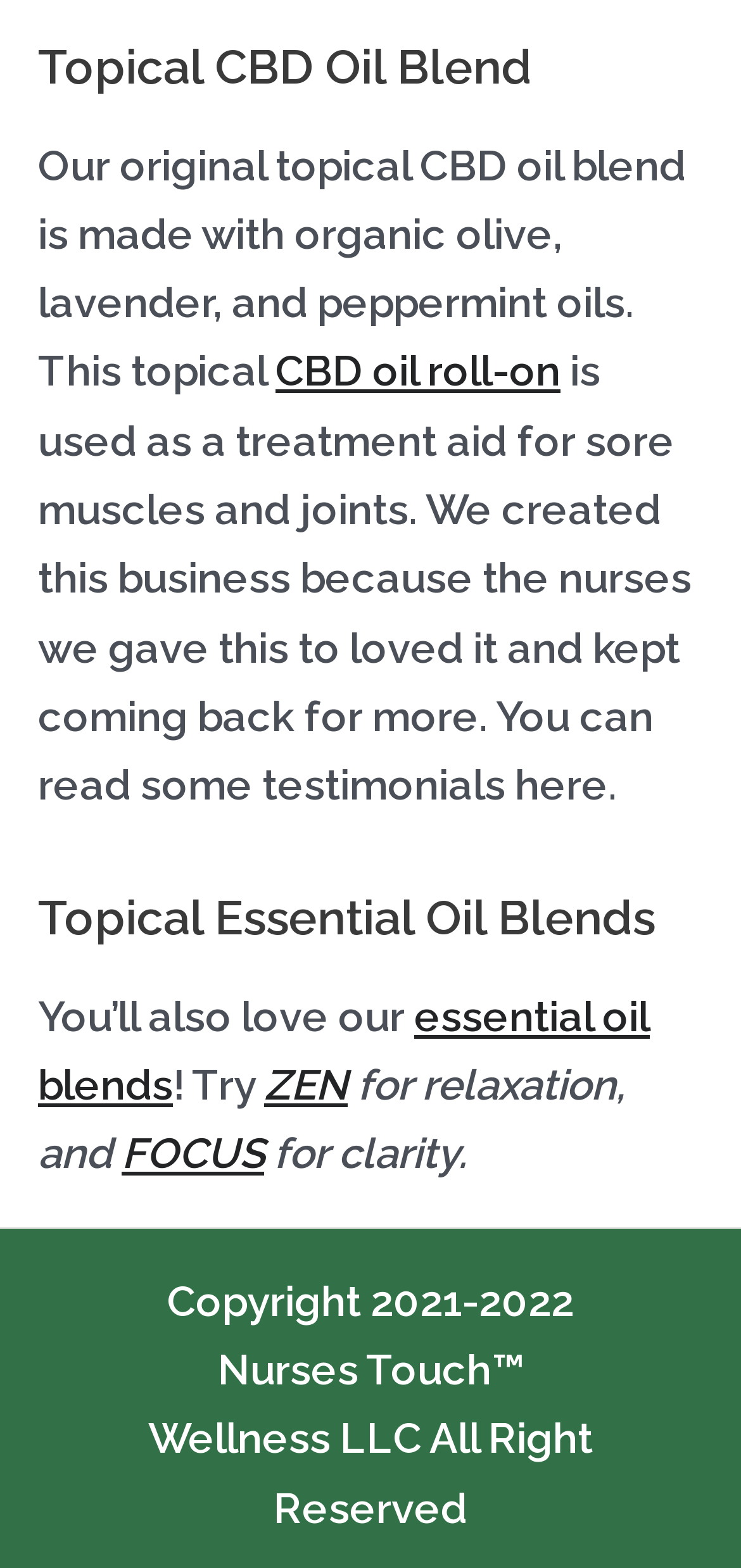What is the main product of this website?
Based on the image, answer the question in a detailed manner.

Based on the heading 'Topical CBD Oil Blend' and the description of the product, it can be inferred that the main product of this website is a topical CBD oil blend.